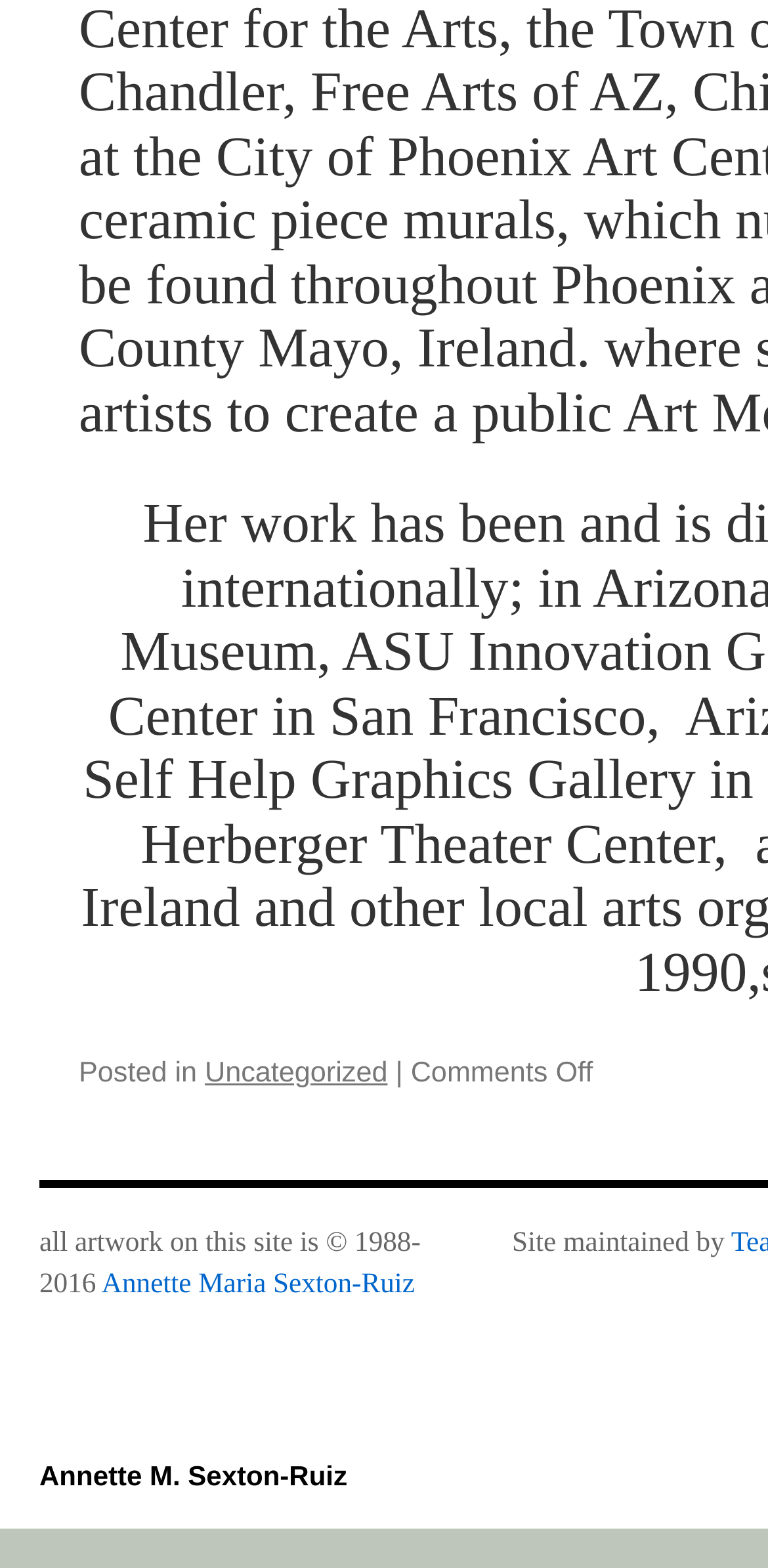Based on the visual content of the image, answer the question thoroughly: How many links are there in the webpage?

There are three links in the webpage: 'Uncategorized', 'Annette Maria Sexton-Ruiz', and 'Annette M. Sexton-Ruiz'.